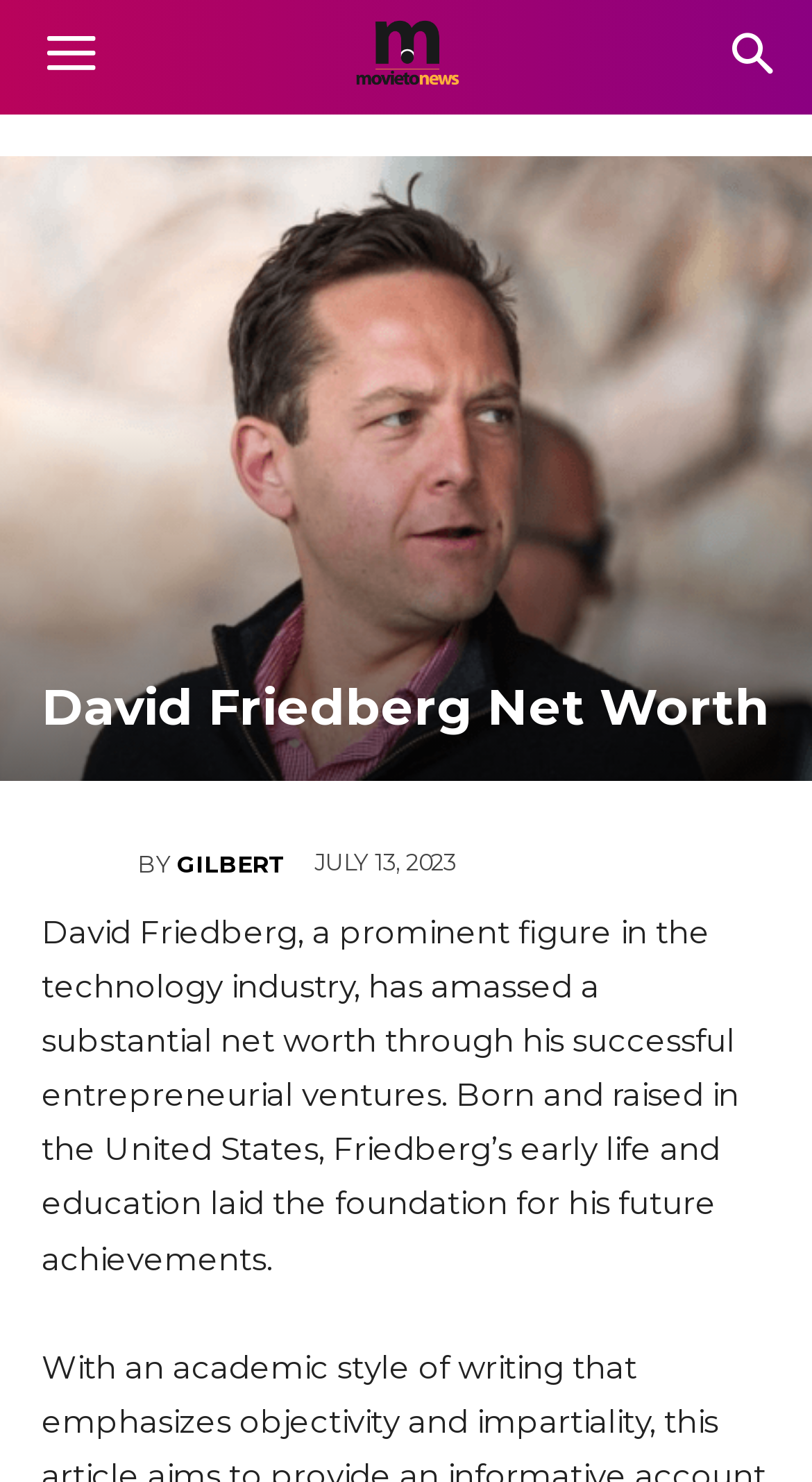Provide the bounding box coordinates of the HTML element described as: "Gilbert". The bounding box coordinates should be four float numbers between 0 and 1, i.e., [left, top, right, bottom].

[0.218, 0.562, 0.354, 0.604]